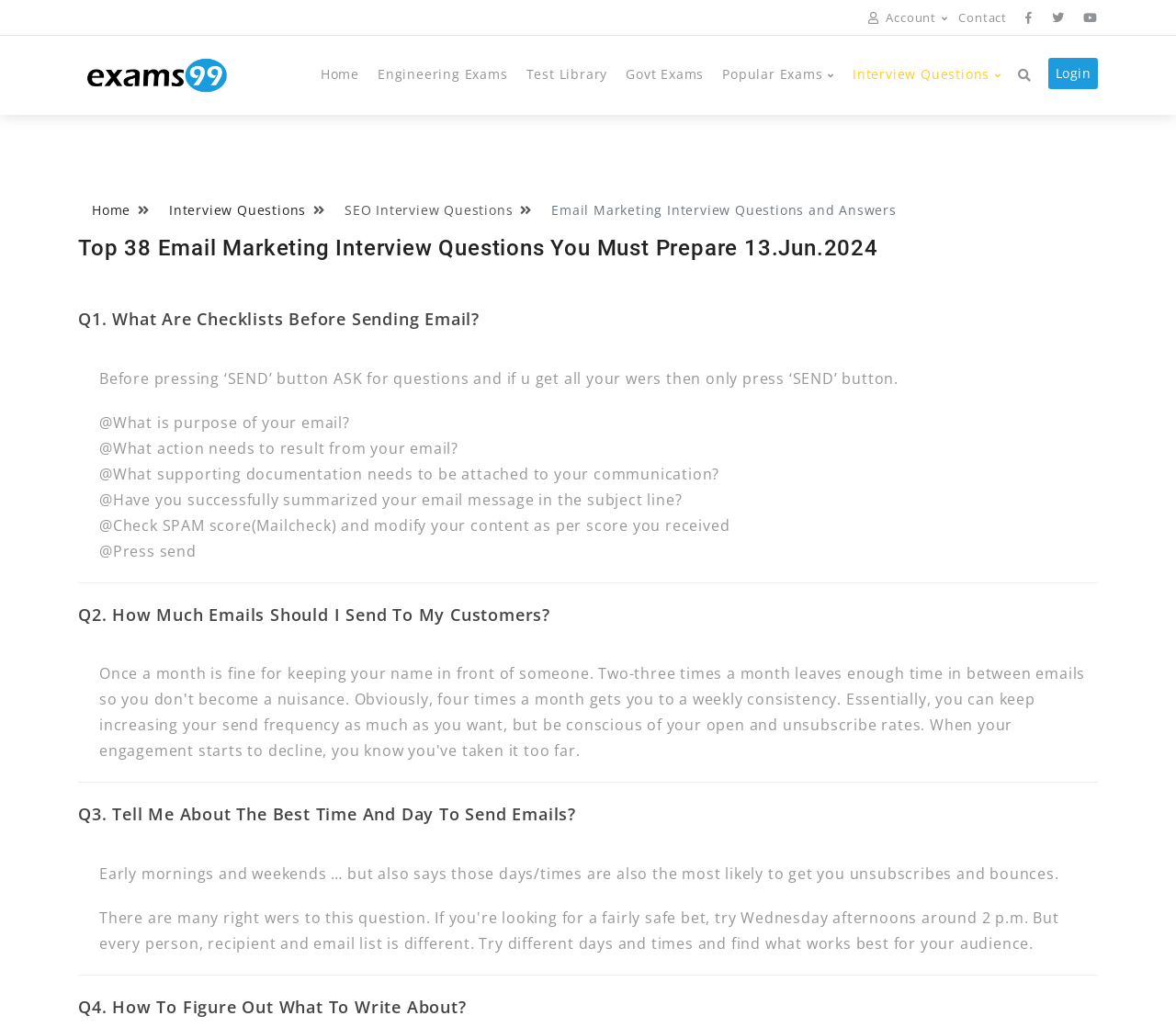Can you look at the image and give a comprehensive answer to the question:
What is the suggested time to send emails according to the webpage?

According to the webpage, the best time to send emails is early mornings and weekends, although it is also mentioned that these times may lead to unsubscribes and bounces.